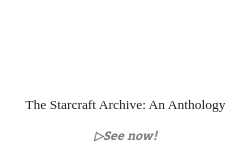Create a detailed narrative of what is happening in the image.

The image prominently features the title "The Starcraft Archive: An Anthology," which indicates a collection of stories from the popular Starcraft universe, appealing to fans of the video game series. Below the title, a call-to-action is highlighted with the instruction "See now!" signaling that viewers can click to explore further details about the anthology. This book is designed for those seeking in-depth lore and narratives surrounding beloved characters and events from the Starcraft games. The overall presentation invites readers to engage with the material, emphasizing its relevance to enthusiasts wanting to dive deeper into the saga.